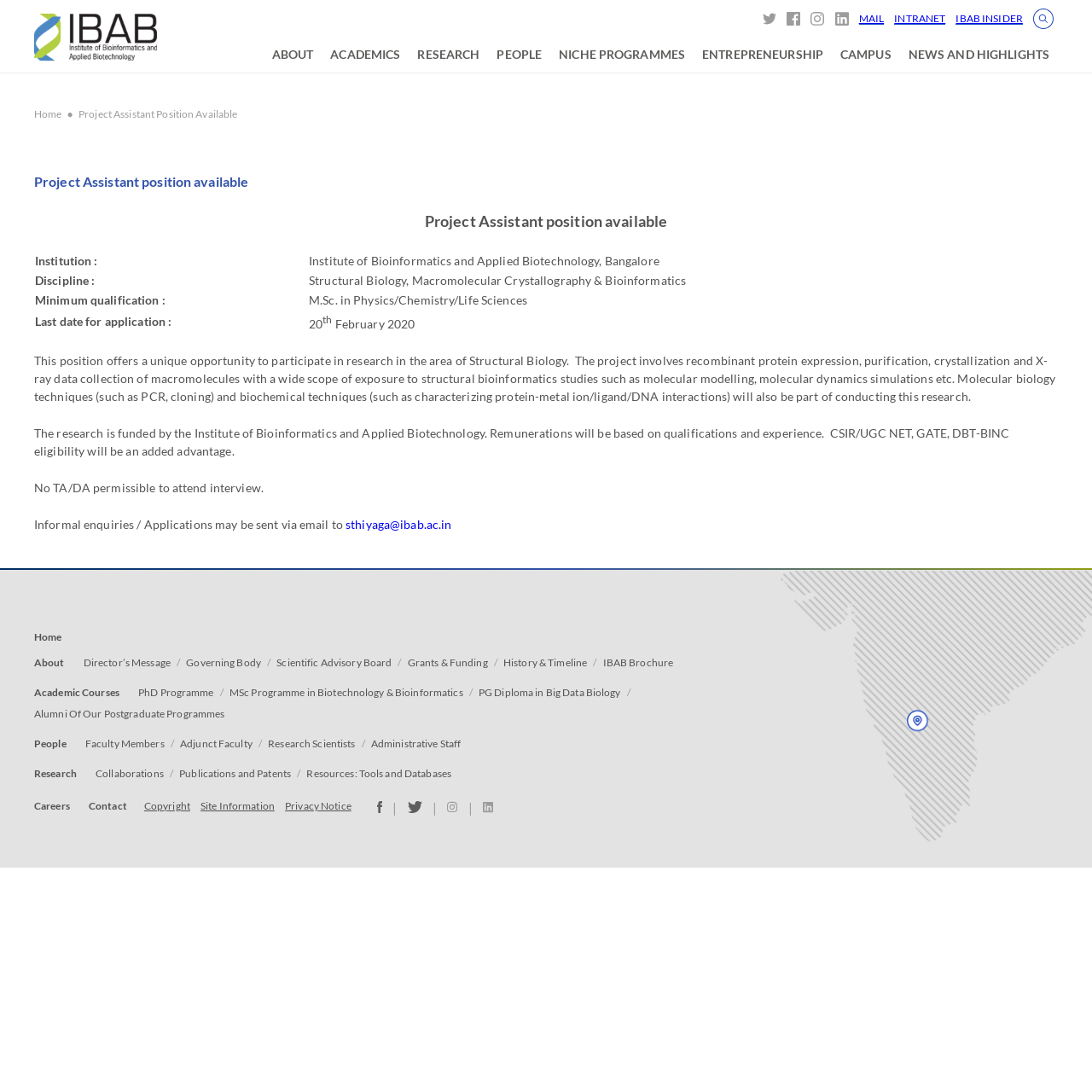Identify the bounding box coordinates of the element to click to follow this instruction: 'Contact via email'. Ensure the coordinates are four float values between 0 and 1, provided as [left, top, right, bottom].

[0.316, 0.473, 0.414, 0.486]